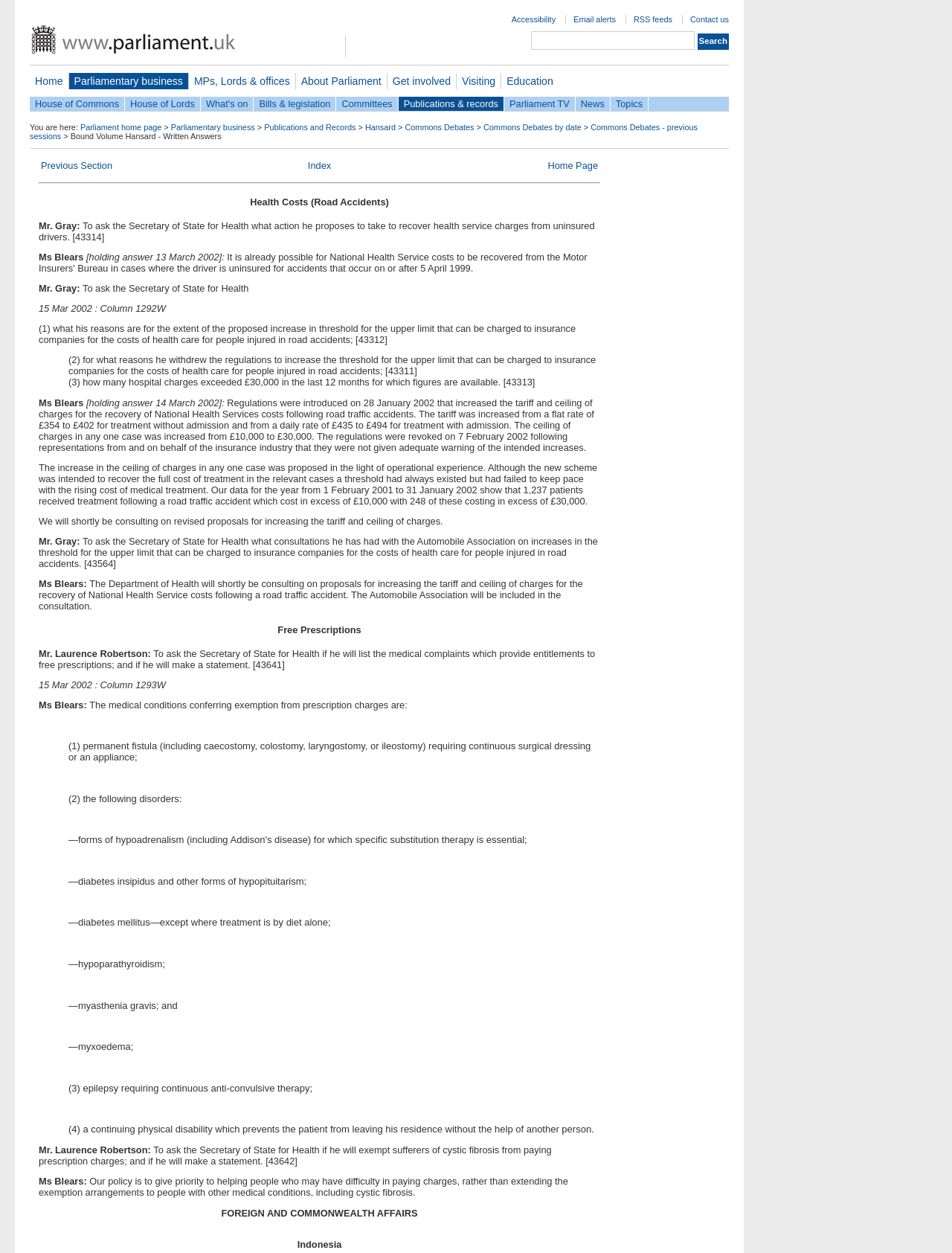How many hospital charges exceeded £30,000 in the last 12 months?
Please answer the question with as much detail and depth as you can.

According to the answer provided by Ms Blears, 1,237 patients received treatment following a road traffic accident which cost in excess of £10,000, with 248 of these costing in excess of £30,000.